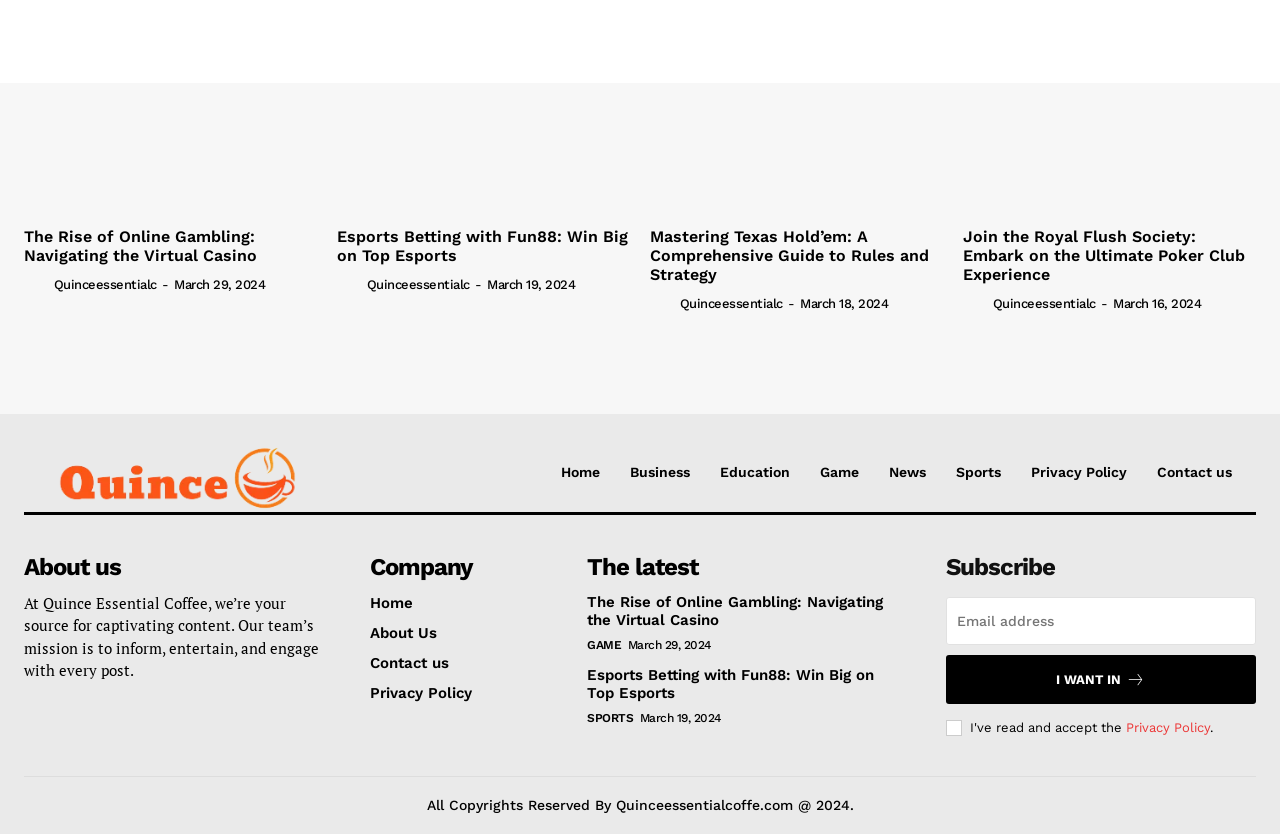What is the name of the author?
Please provide a single word or phrase as your answer based on the screenshot.

Quinceessentialc